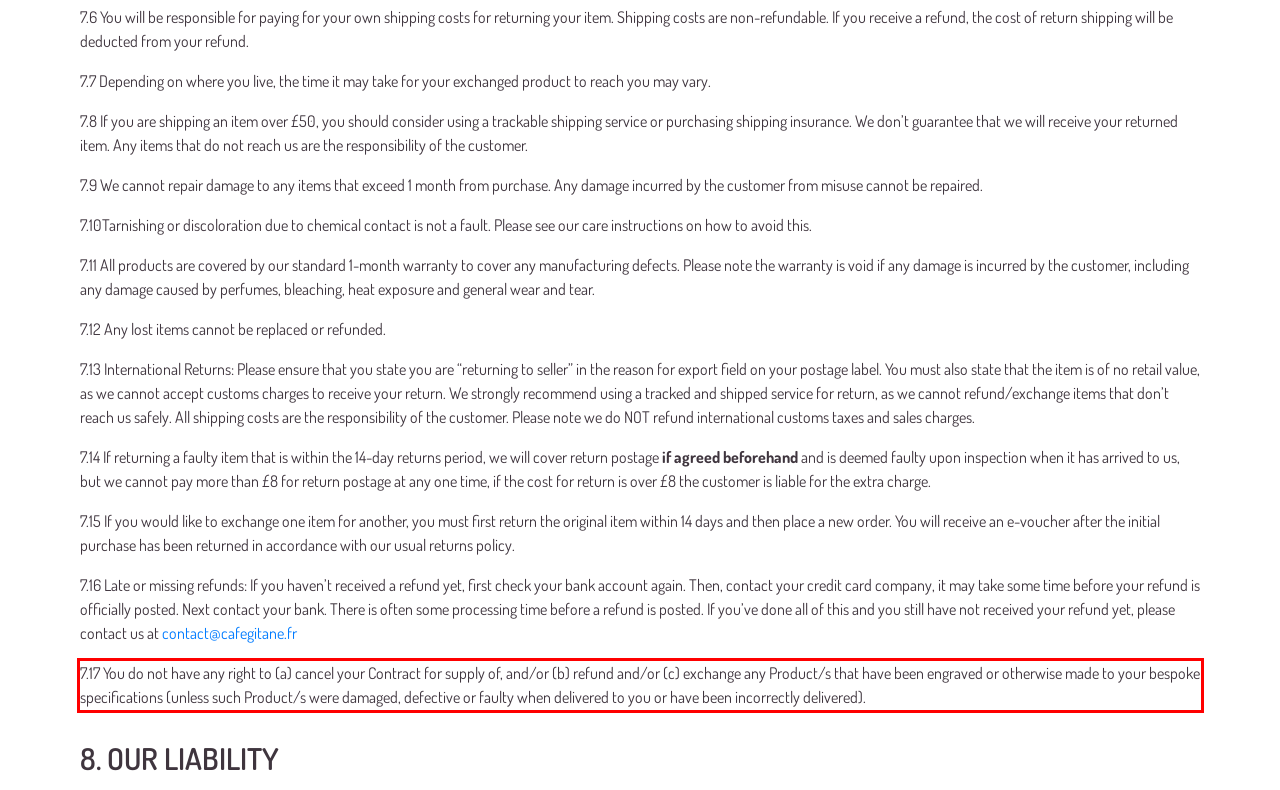Observe the screenshot of the webpage that includes a red rectangle bounding box. Conduct OCR on the content inside this red bounding box and generate the text.

7.17 You do not have any right to (a) cancel your Contract for supply of, and/or (b) refund and/or (c) exchange any Product/s that have been engraved or otherwise made to your bespoke specifications (unless such Product/s were damaged, defective or faulty when delivered to you or have been incorrectly delivered).